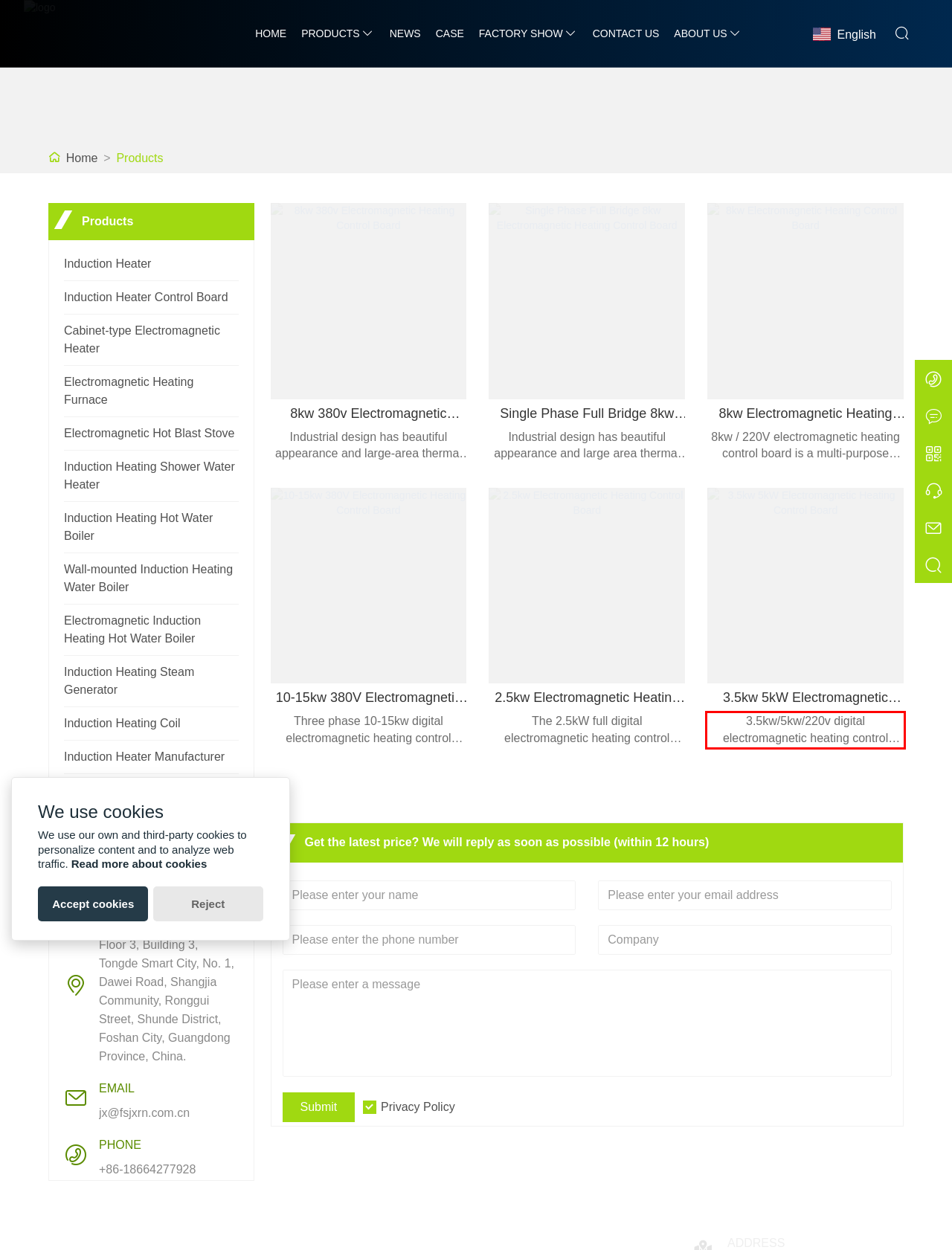Please examine the webpage screenshot containing a red bounding box and use OCR to recognize and output the text inside the red bounding box.

3.5kw/5kw/220v digital electromagnetic heating control board. It is a new heating energy-saving product designed and developed by our company, which has the remarkable characteristics of remarkable power-saving effect, fast heating speed, high thermal efficiency and reducing the production ambient temperature. This product adopts full digital control circuit, high-speed driving optical lotus, high reliable operation, strong anti-interference ability and low repair rate. It is very suitable for multi stack work, especially for occasions with high power density.